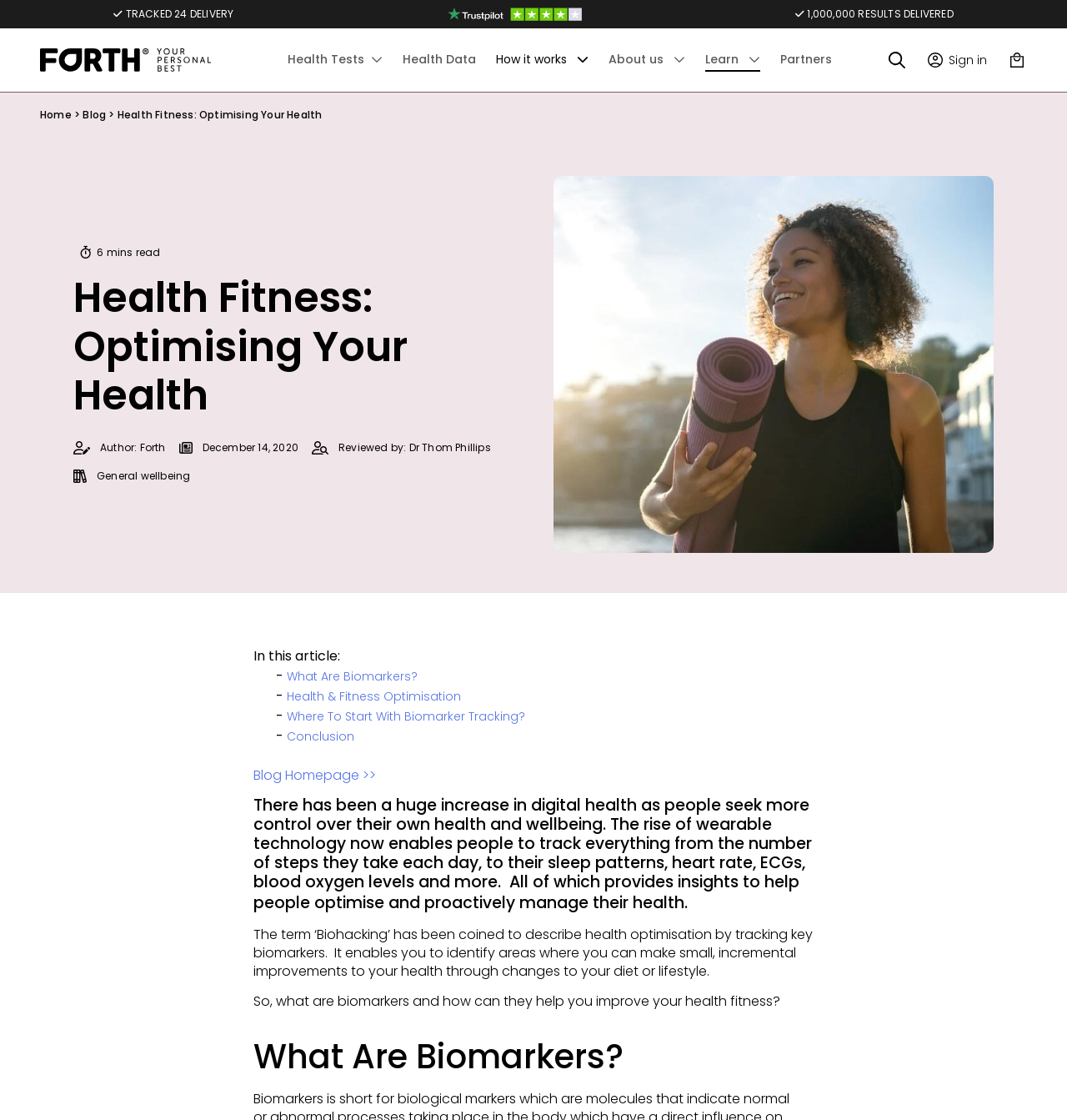Show the bounding box coordinates for the element that needs to be clicked to execute the following instruction: "Click on 'Checkout'". Provide the coordinates in the form of four float numbers between 0 and 1, i.e., [left, top, right, bottom].

[0.944, 0.045, 0.962, 0.062]